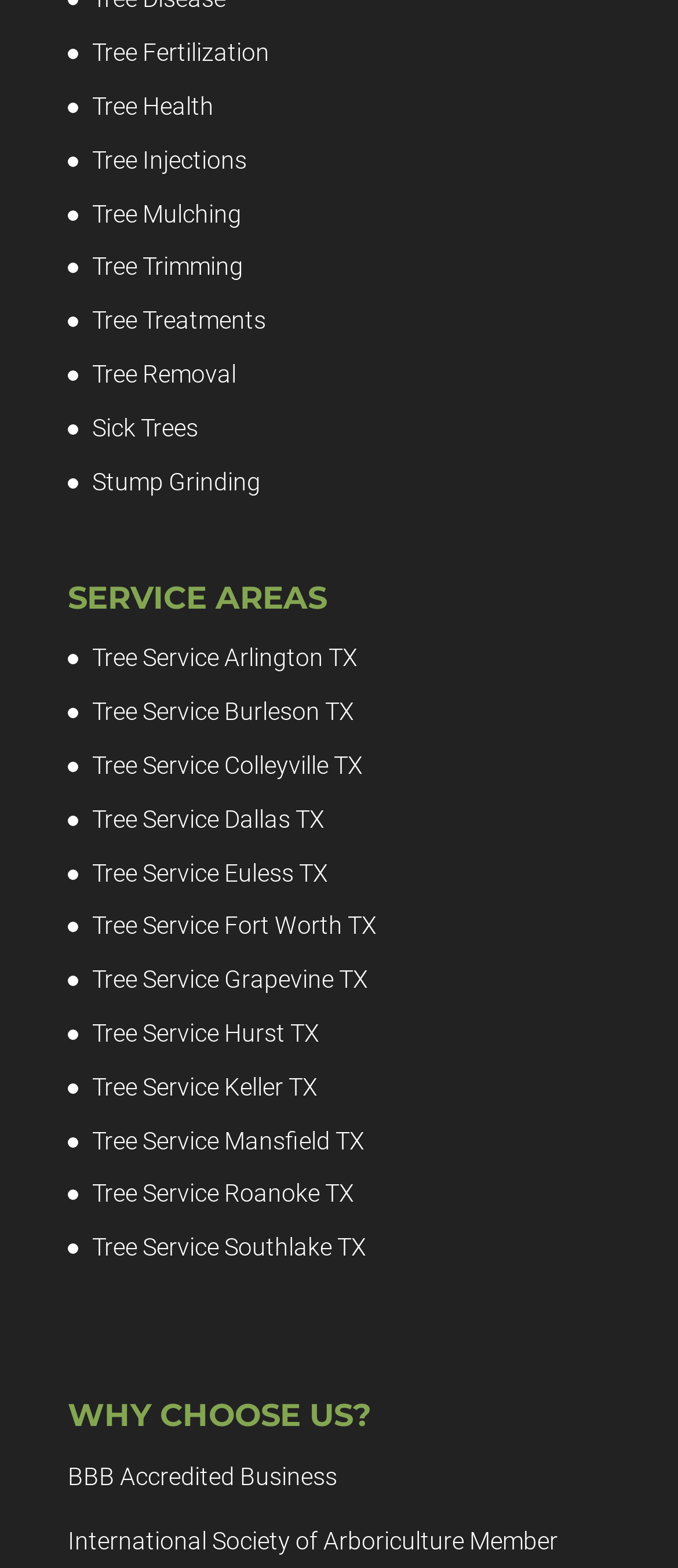Given the element description Tree Service Burleson TX, predict the bounding box coordinates for the UI element in the webpage screenshot. The format should be (top-left x, top-left y, bottom-right x, bottom-right y), and the values should be between 0 and 1.

[0.136, 0.445, 0.523, 0.463]